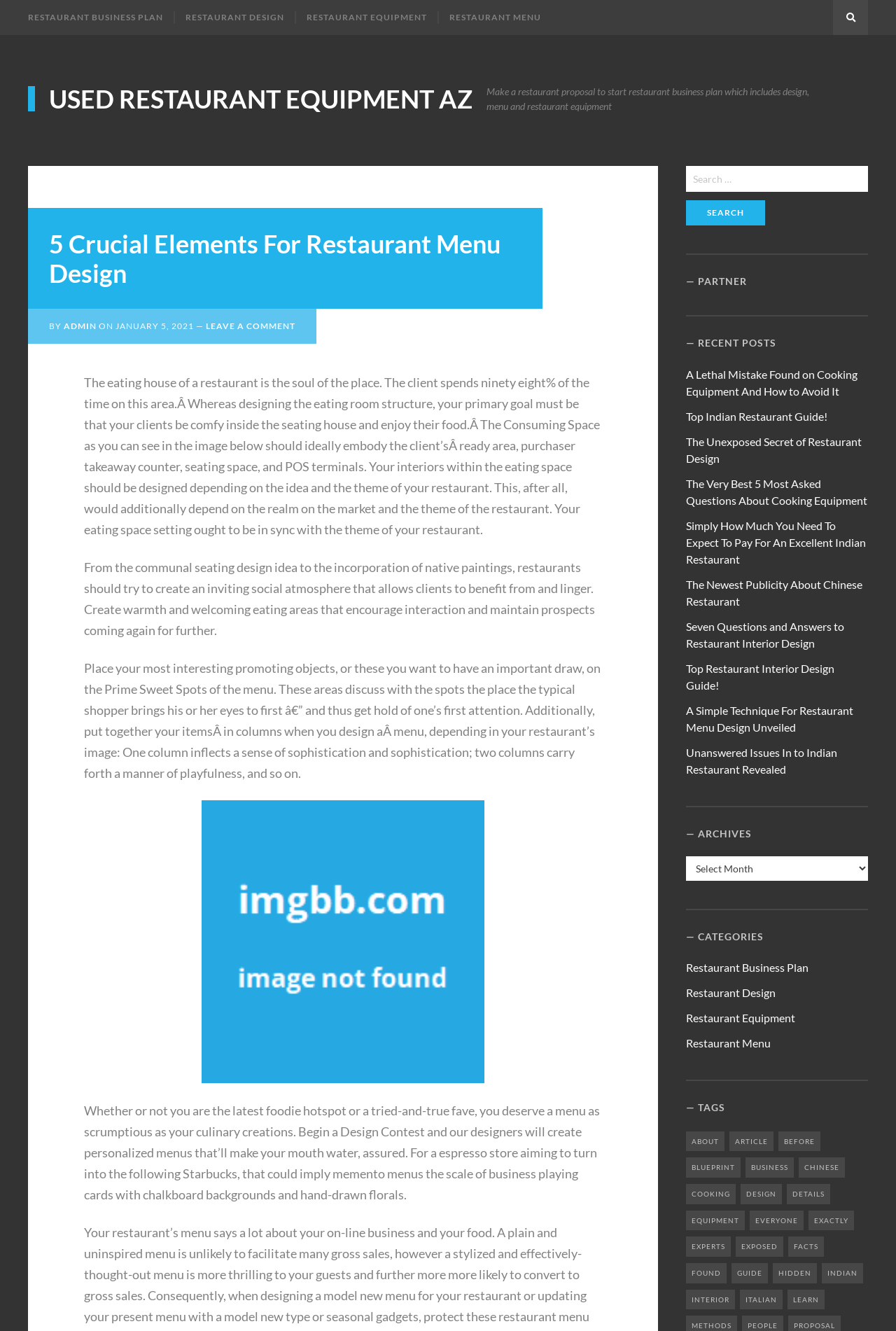From the webpage screenshot, predict the bounding box coordinates (top-left x, top-left y, bottom-right x, bottom-right y) for the UI element described here: Leave a Comment

[0.23, 0.241, 0.33, 0.249]